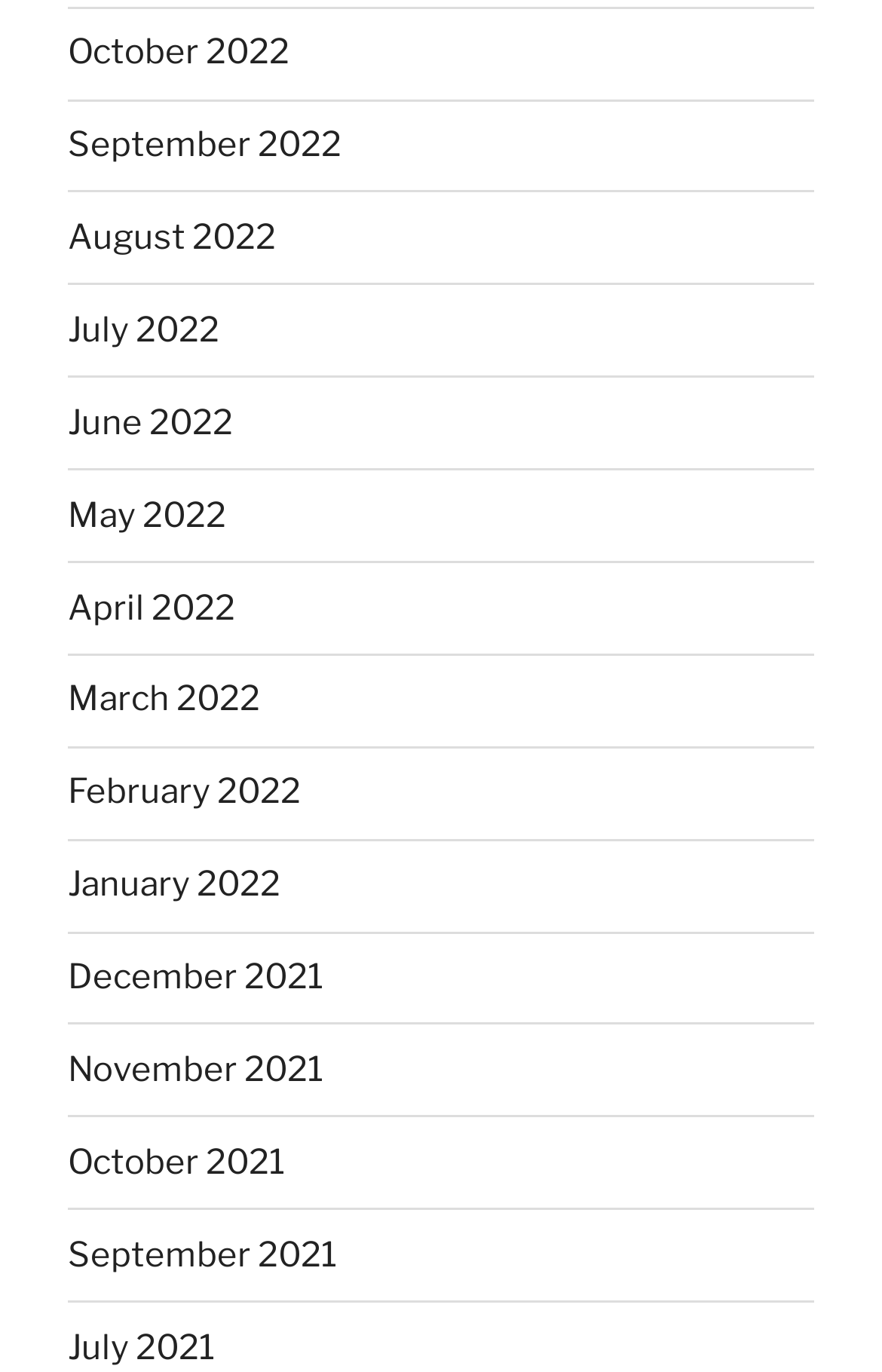What is the earliest month listed?
With the help of the image, please provide a detailed response to the question.

I looked at the list of links and found that the last link, which is at the bottom of the list, is 'July 2021', indicating that it is the earliest month listed.